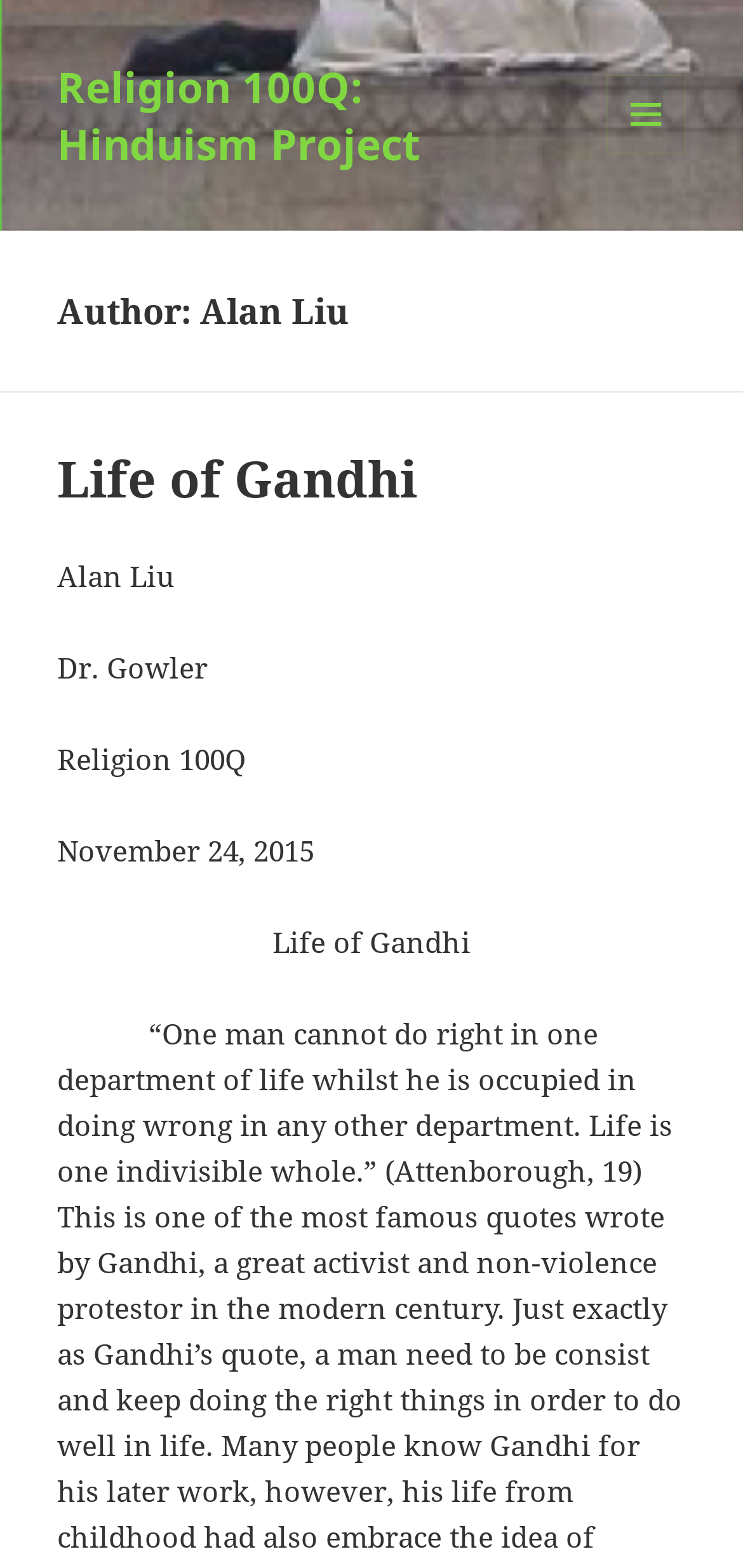What is the date of the webpage?
Kindly answer the question with as much detail as you can.

The date of the webpage is November 24, 2015, which is mentioned in the StaticText at the bottom of the webpage.